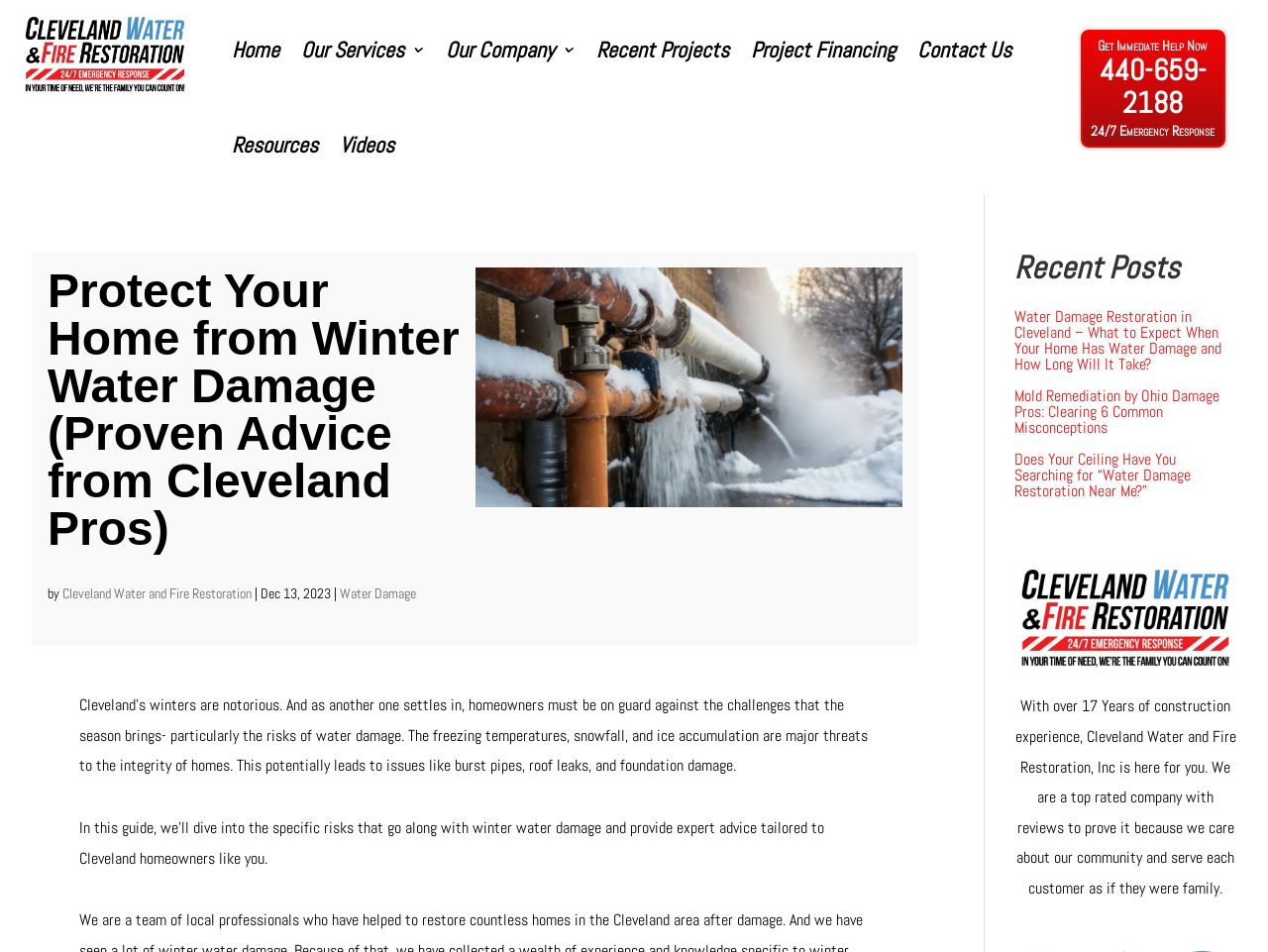Offer an extensive depiction of the webpage and its key elements.

This webpage is about protecting homes from winter water damage, specifically in Cleveland. At the top left, there is a logo of Cleveland Water and Fire Restoration, accompanied by a navigation menu with links to various pages, including "Home", "Our Services", "Our Company", and "Contact Us". 

On the top right, there is a call-to-action section with a "Get Immediate Help Now" message, a phone number "440-659-2188", and a "24/7 Emergency Response" notice.

Below the navigation menu, there is a heading that reads "Protect Your Home from Winter Water Damage (Proven Advice from Cleveland Pros)". This is followed by the author information, including the name "Cleveland Water and Fire Restoration" and the date "Dec 13, 2023". There is also a link to "Water Damage" and an image of frozen, burst pipes outside a suburban home in winter.

The main content of the webpage starts with a paragraph discussing the risks of water damage during Cleveland's winters, including burst pipes, roof leaks, and foundation damage. This is followed by another paragraph that introduces a guide to winter water damage and expert advice tailored to Cleveland homeowners.

On the right side of the webpage, there is a section titled "Recent Posts" with links to three articles, including "Water Damage Restoration in Cleveland", "Mold Remediation by Ohio Damage Pros", and "Does Your Ceiling Have You Searching for “Water Damage Restoration Near Me?”". Below this section, there is a figure with no description, and a paragraph about Cleveland Water and Fire Restoration, Inc, highlighting their 17 years of construction experience and top-rated reviews.